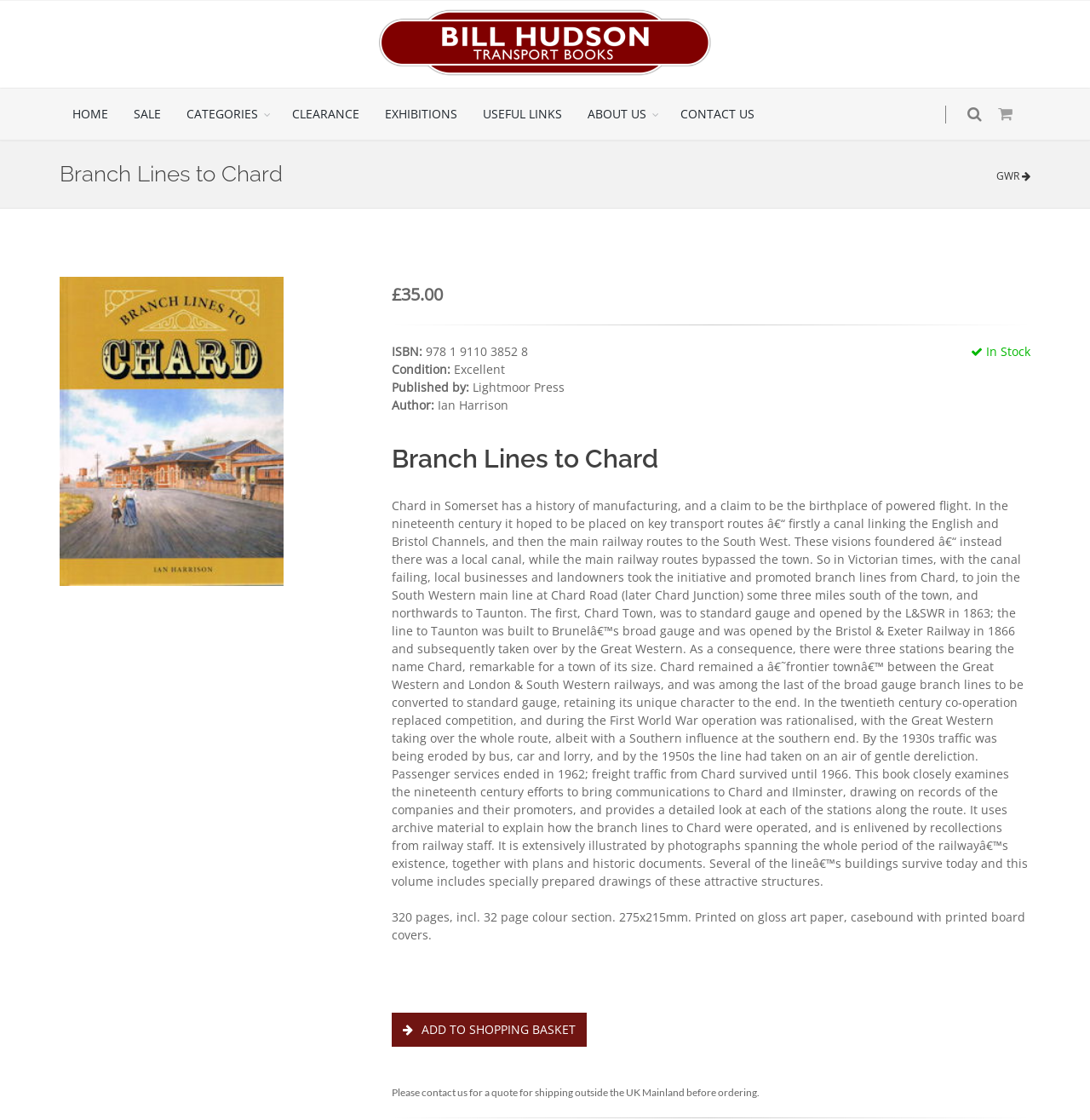Locate the bounding box coordinates of the clickable region necessary to complete the following instruction: "Click the 'CONTACT US' link". Provide the coordinates in the format of four float numbers between 0 and 1, i.e., [left, top, right, bottom].

[0.612, 0.079, 0.704, 0.125]